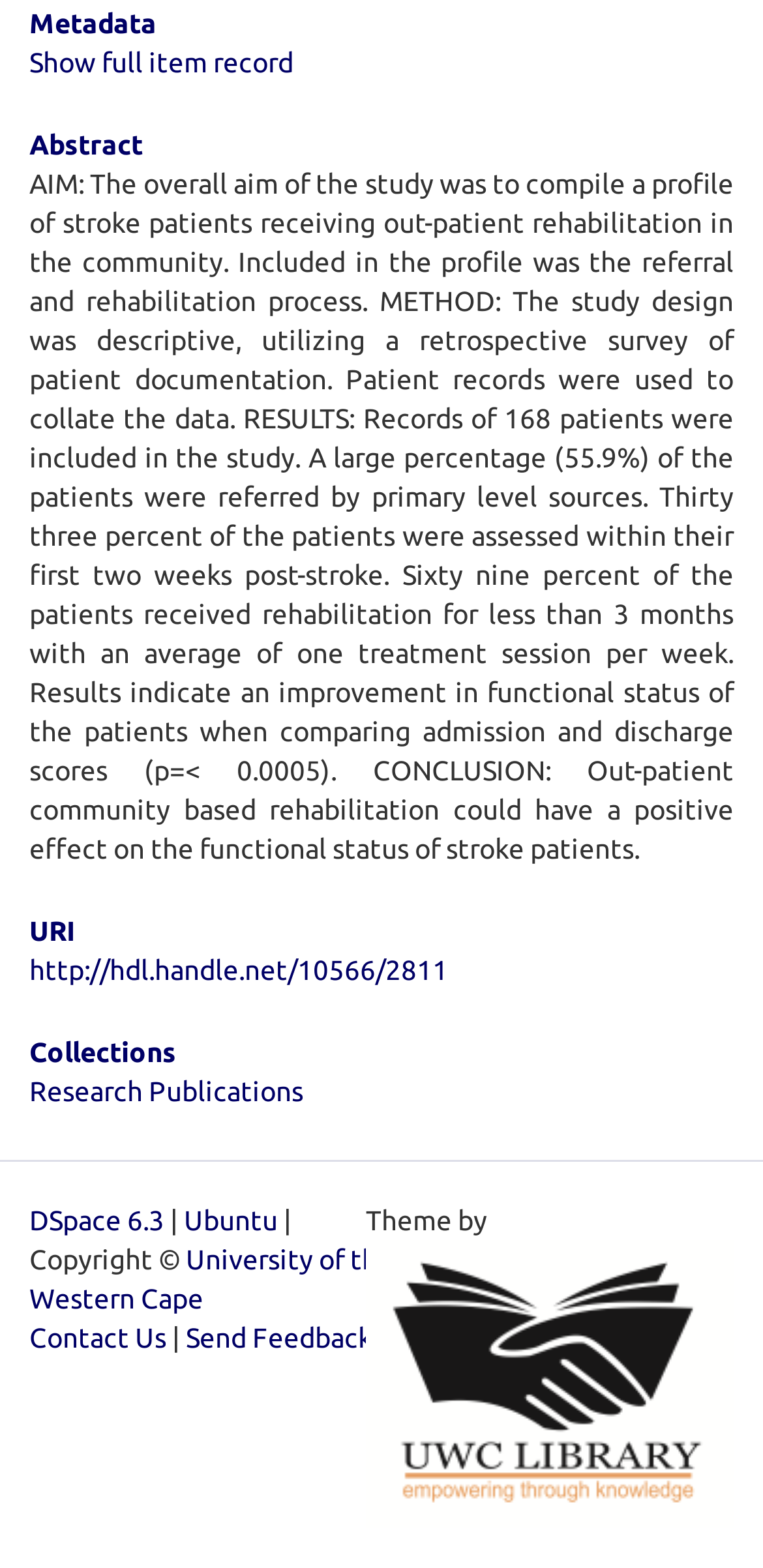Find the bounding box coordinates of the clickable region needed to perform the following instruction: "View URI". The coordinates should be provided as four float numbers between 0 and 1, i.e., [left, top, right, bottom].

[0.038, 0.585, 0.962, 0.602]